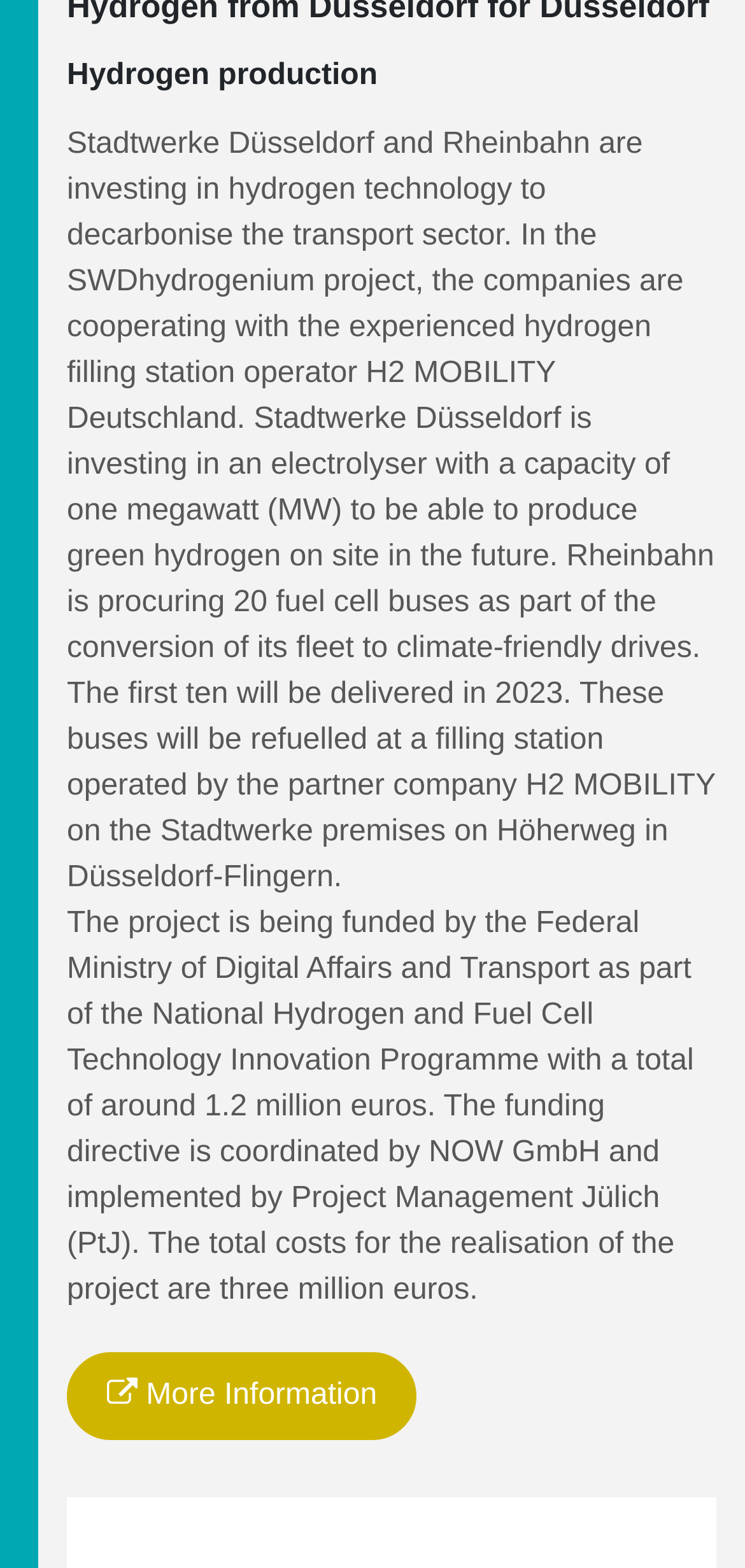Provide the bounding box coordinates of the HTML element this sentence describes: "More Information". The bounding box coordinates consist of four float numbers between 0 and 1, i.e., [left, top, right, bottom].

[0.09, 0.863, 0.56, 0.919]